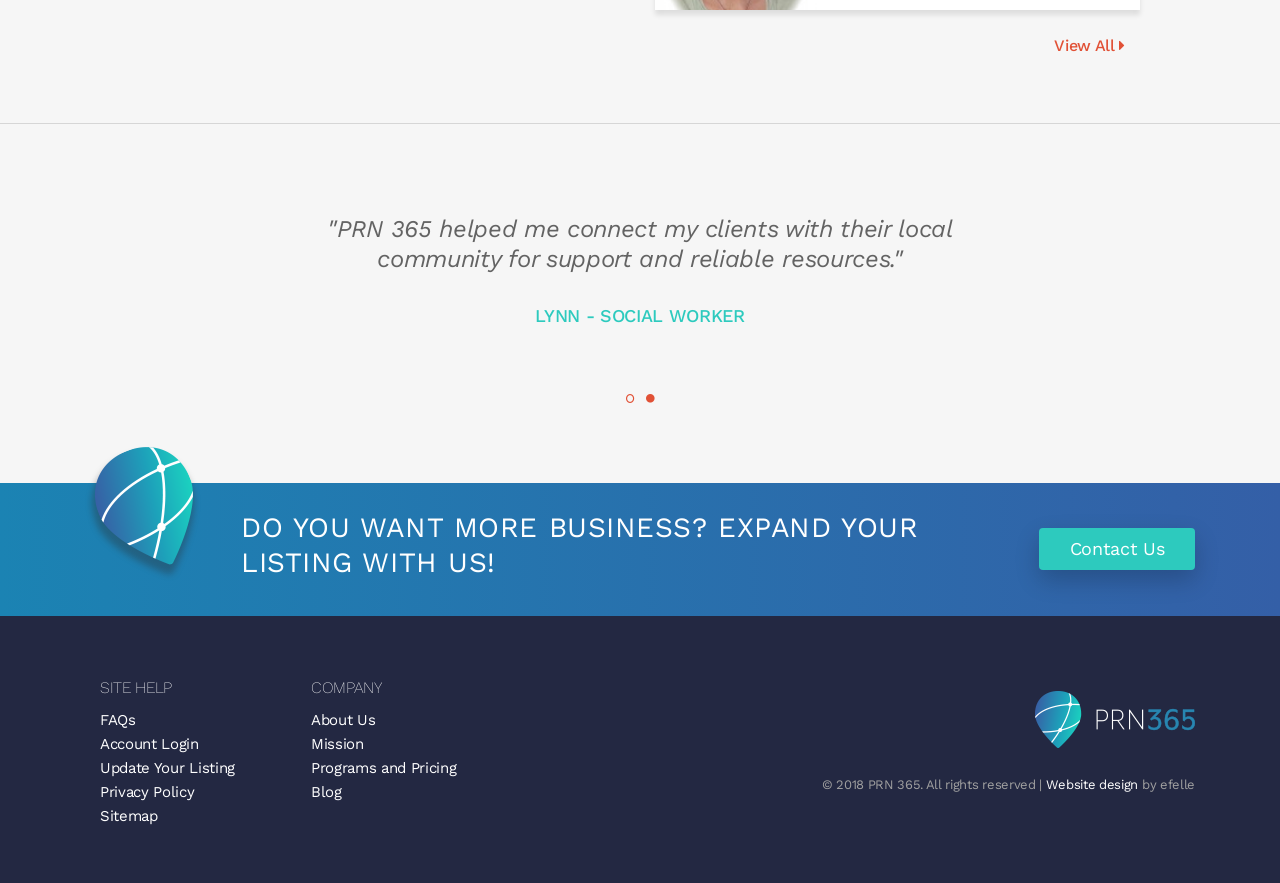Provide the bounding box for the UI element matching this description: "Sitemap".

[0.078, 0.914, 0.123, 0.934]